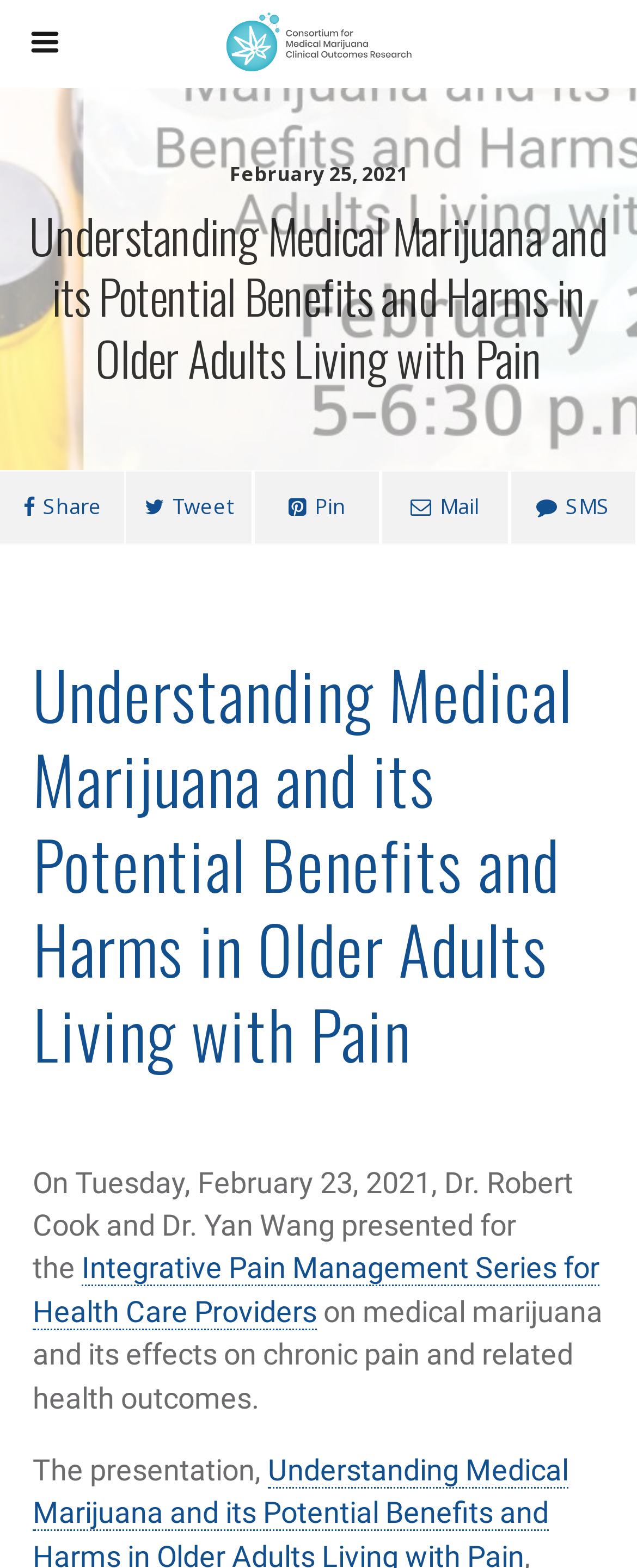Given the description alt="logo image", predict the bounding box coordinates of the UI element. Ensure the coordinates are in the format (top-left x, top-left y, bottom-right x, bottom-right y) and all values are between 0 and 1.

[0.16, 0.0, 0.84, 0.051]